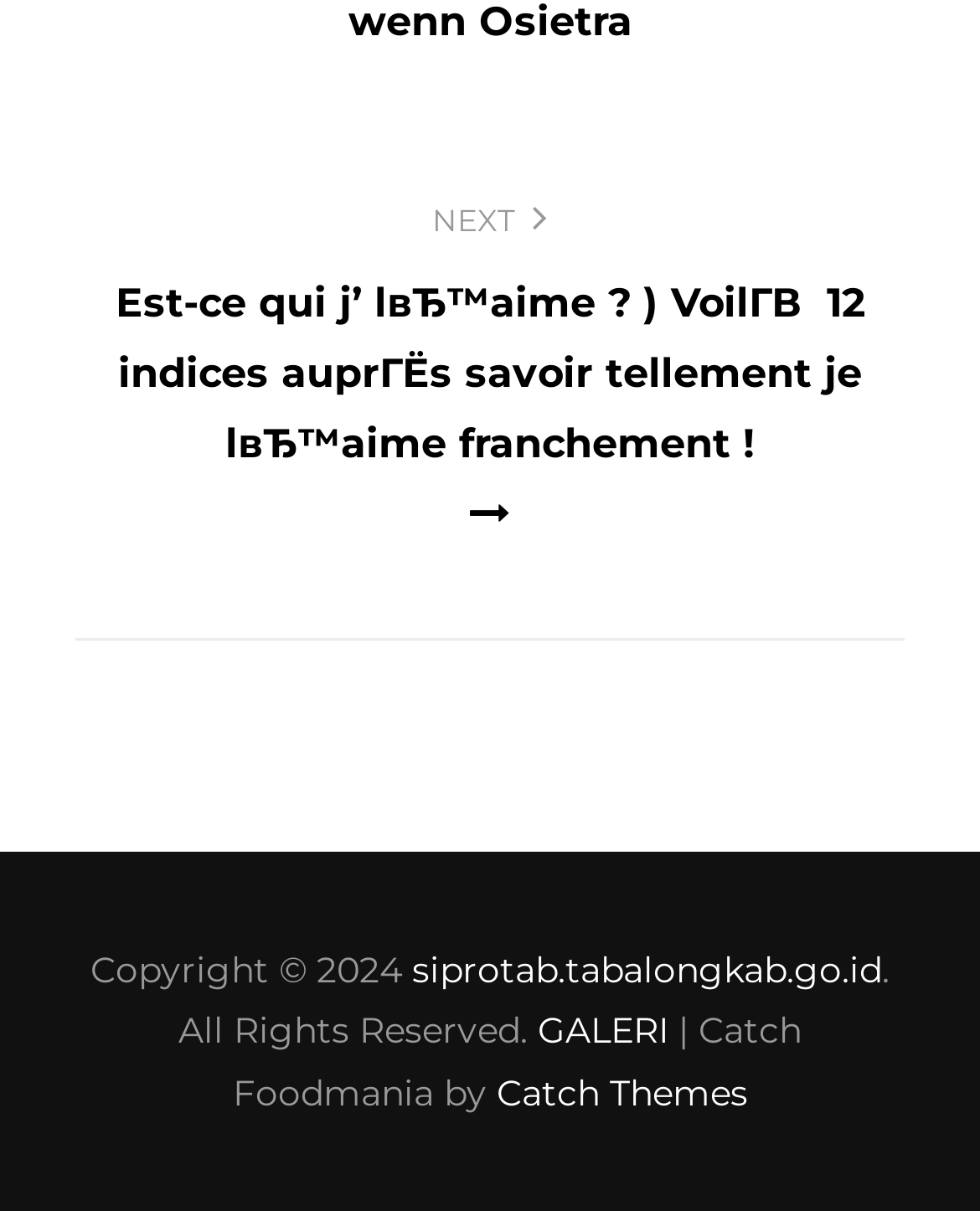Please respond in a single word or phrase: 
What is the copyright year?

2024